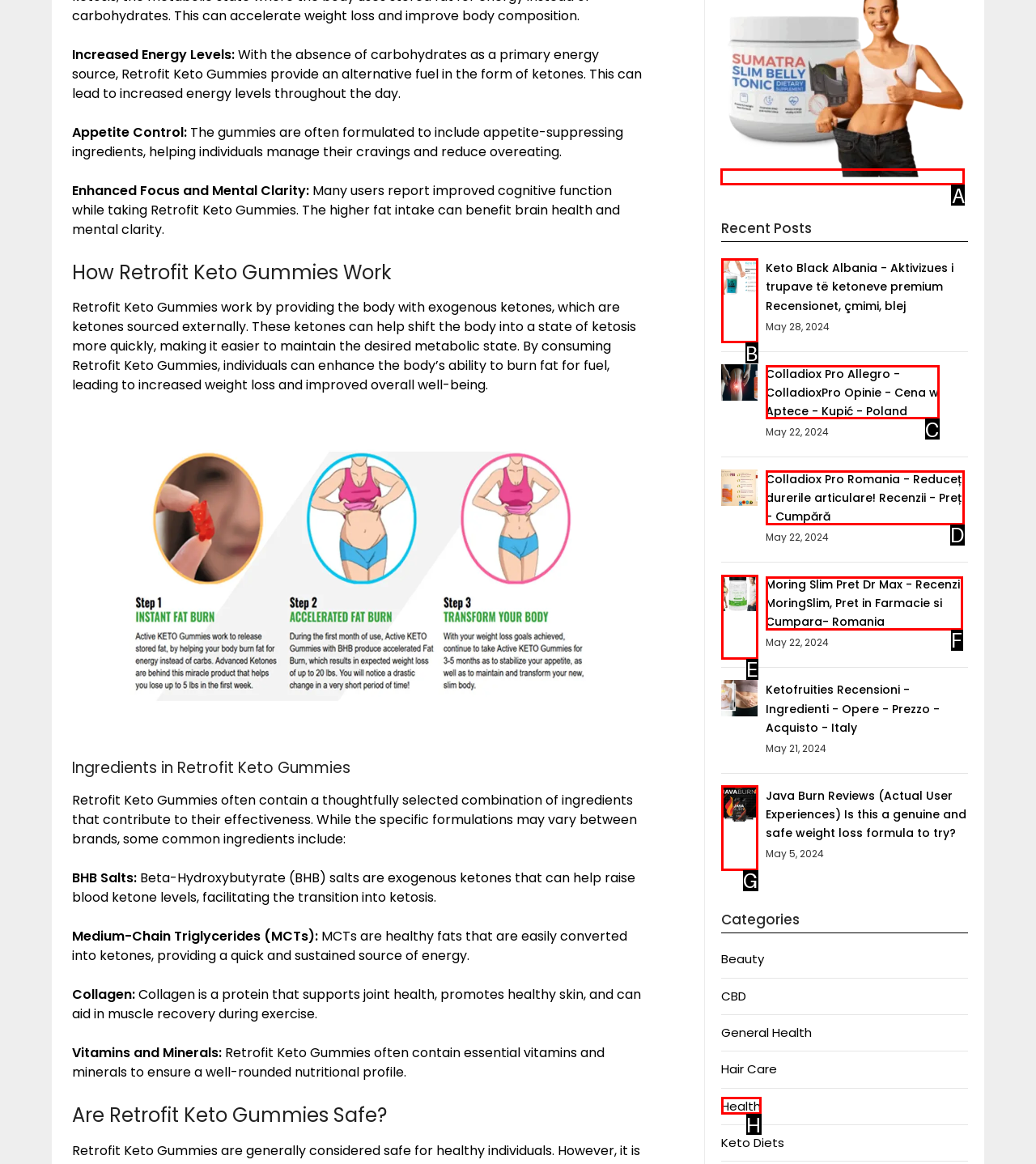From the options shown in the screenshot, tell me which lettered element I need to click to complete the task: Click the Book Now link.

None